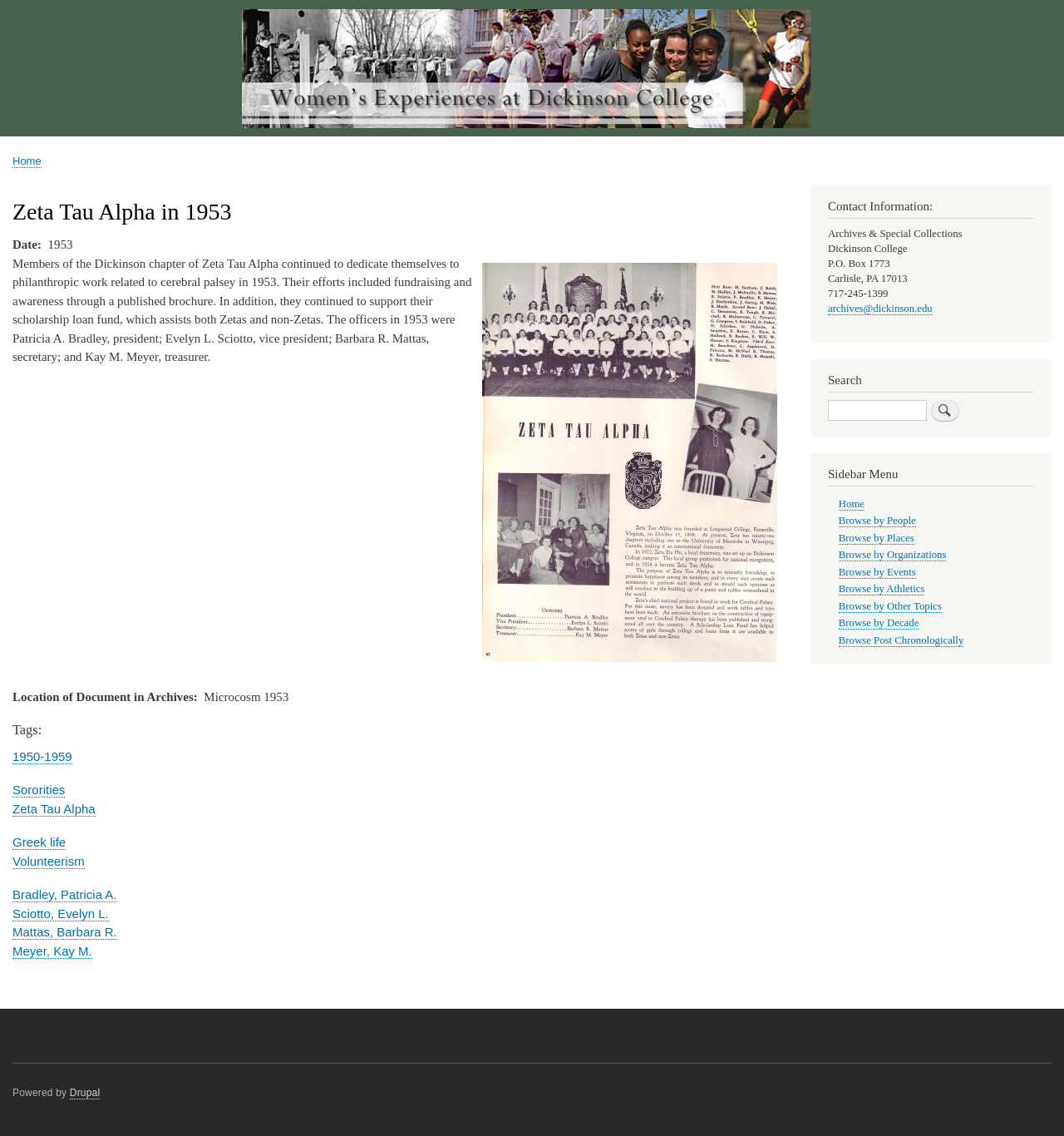What is the name of the sorority mentioned?
Please respond to the question with a detailed and informative answer.

The webpage mentions 'Zeta Tau Alpha in 1953' in the main heading, and also has a link with the text 'Zeta Tau Alpha' under the 'Tags:' section, indicating that the sorority being referred to is Zeta Tau Alpha.